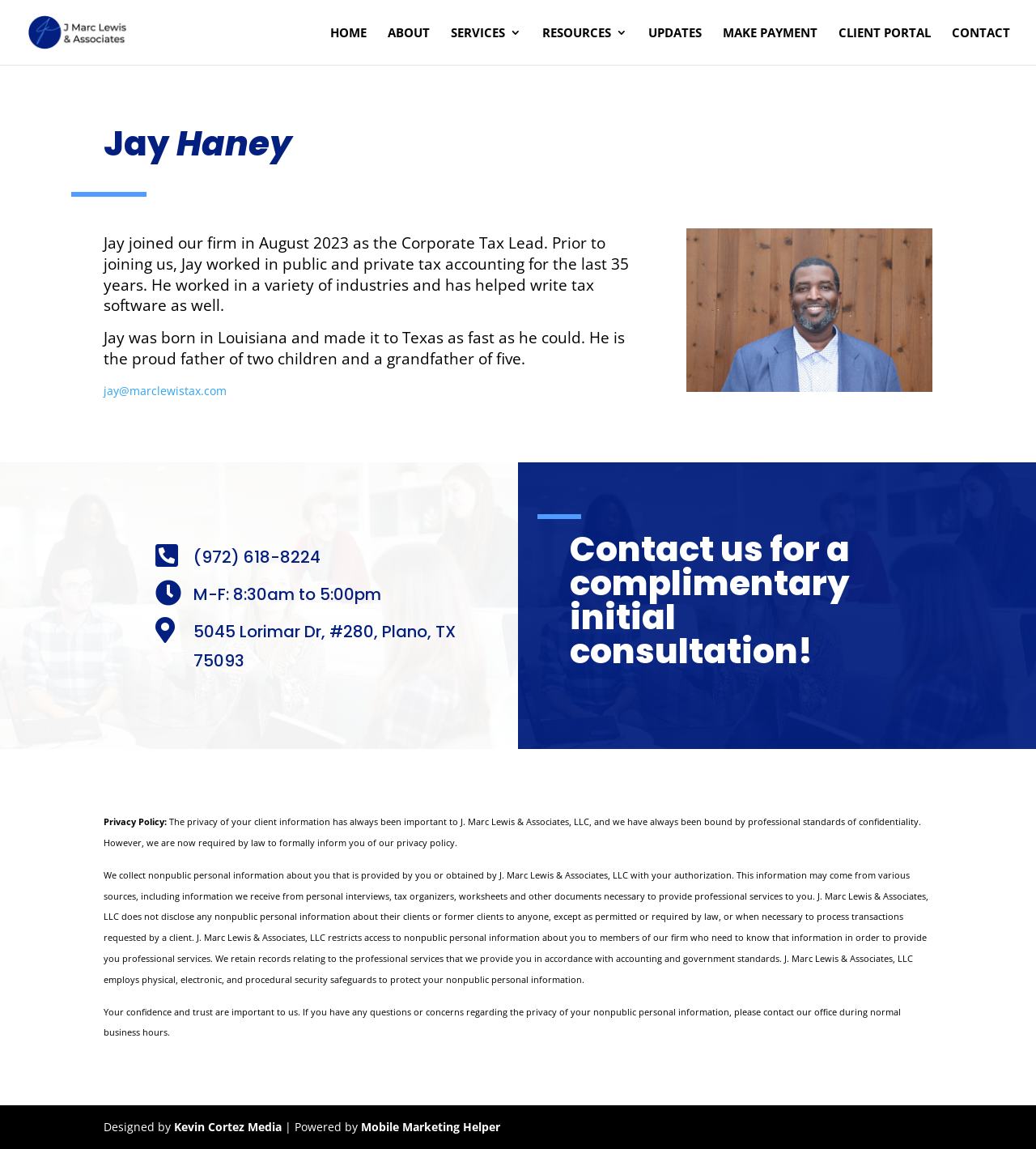Provide a brief response to the question using a single word or phrase: 
What is Jay Haney's profession?

Corporate Tax Lead